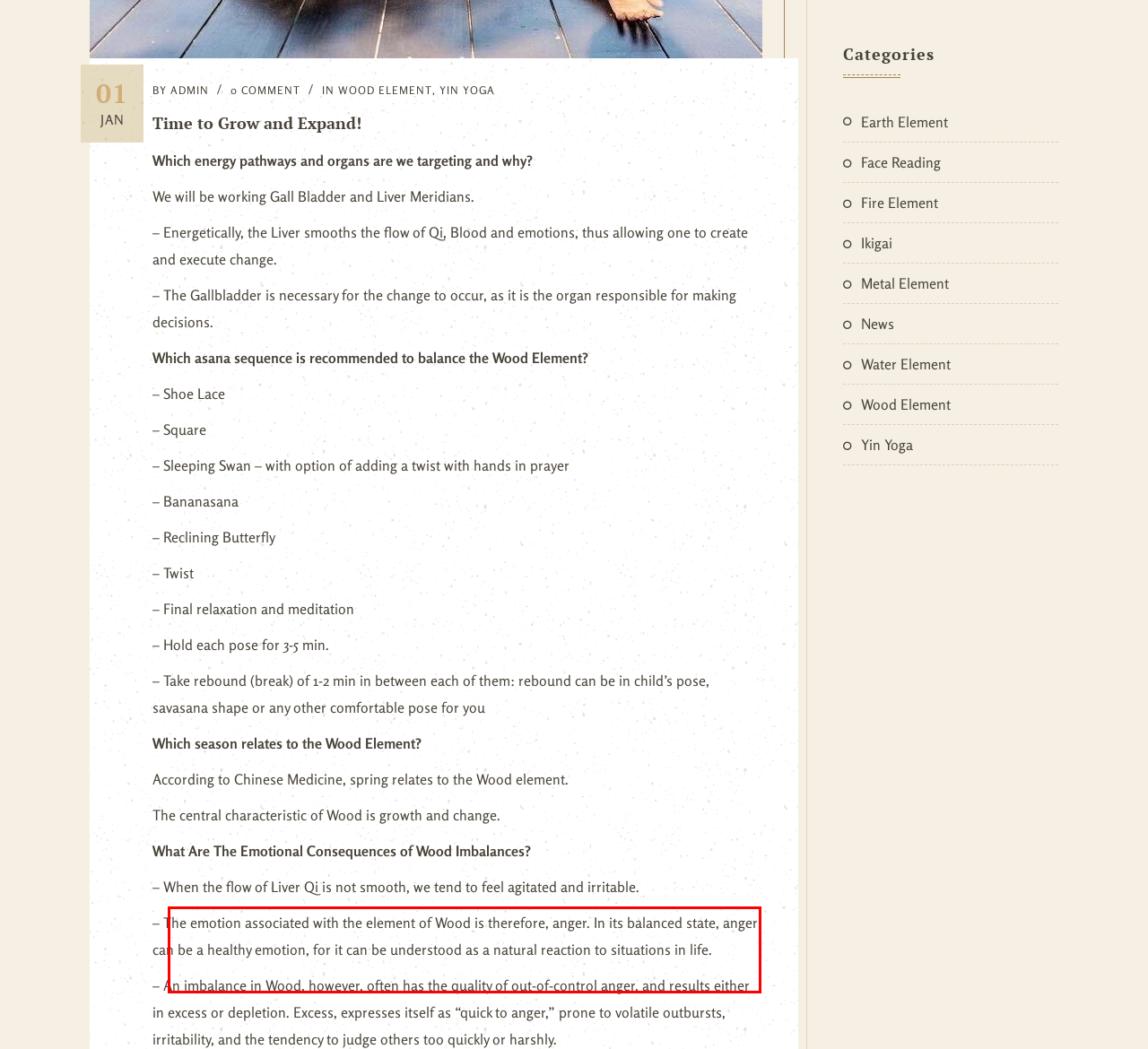Please perform OCR on the text content within the red bounding box that is highlighted in the provided webpage screenshot.

– The emotion associated with the element of Wood is therefore, anger. In its balanced state, anger can be a healthy emotion, for it can be understood as a natural reaction to situations in life.